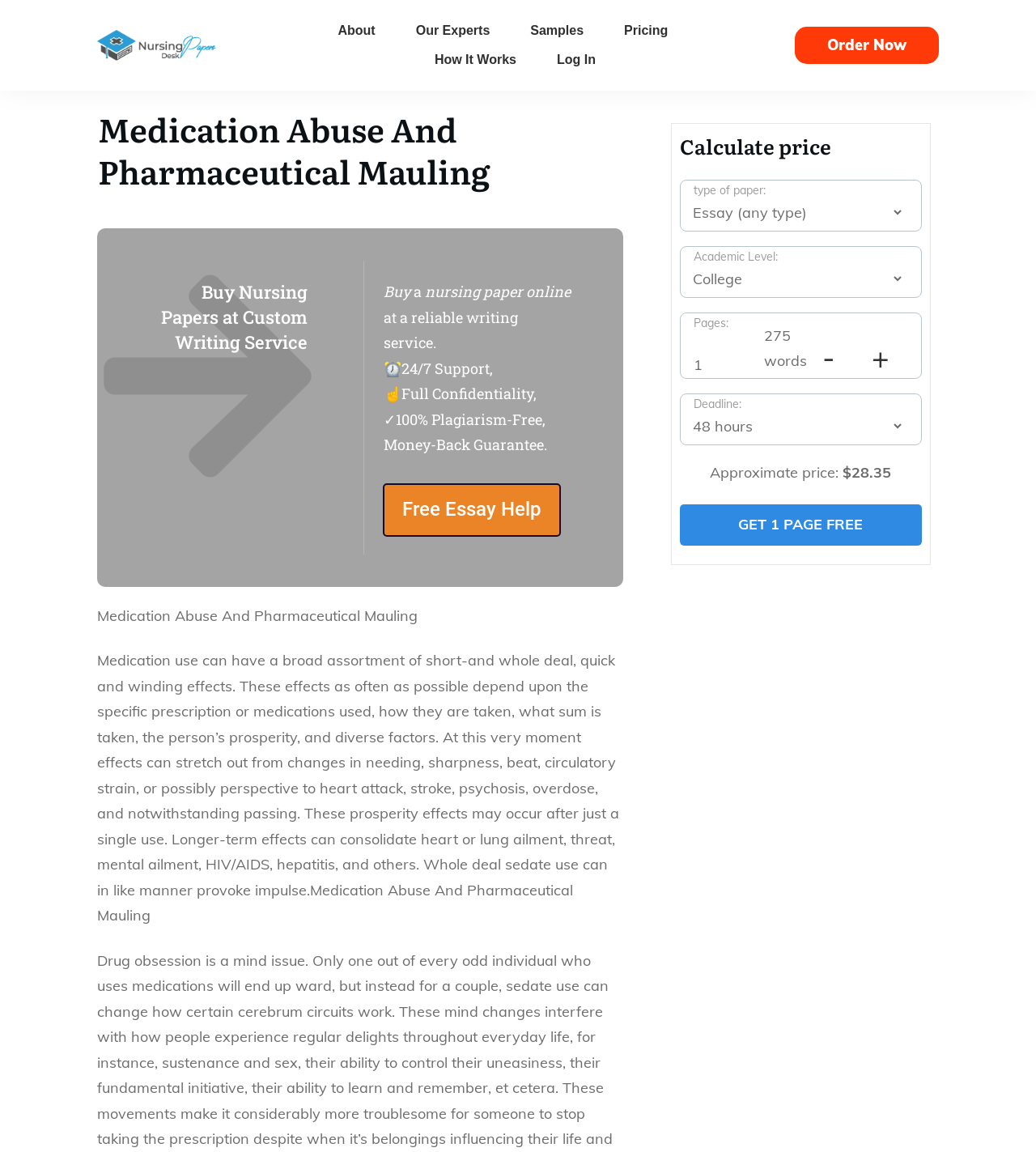Please indicate the bounding box coordinates for the clickable area to complete the following task: "Click on the 'About' link". The coordinates should be specified as four float numbers between 0 and 1, i.e., [left, top, right, bottom].

[0.326, 0.015, 0.362, 0.038]